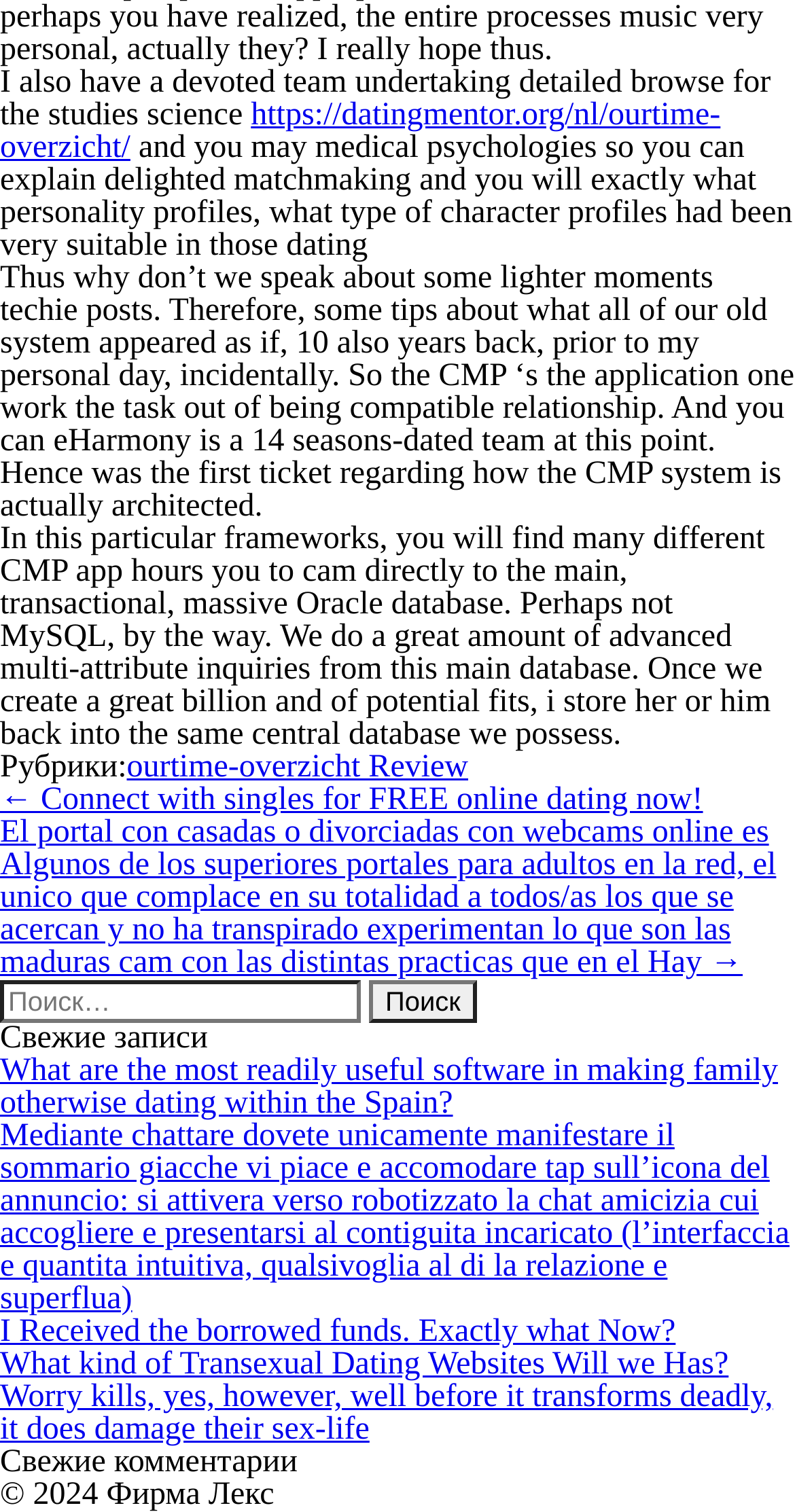Find and indicate the bounding box coordinates of the region you should select to follow the given instruction: "Click the link to I Received the borrowed funds. Exactly what Now?".

[0.0, 0.869, 0.85, 0.892]